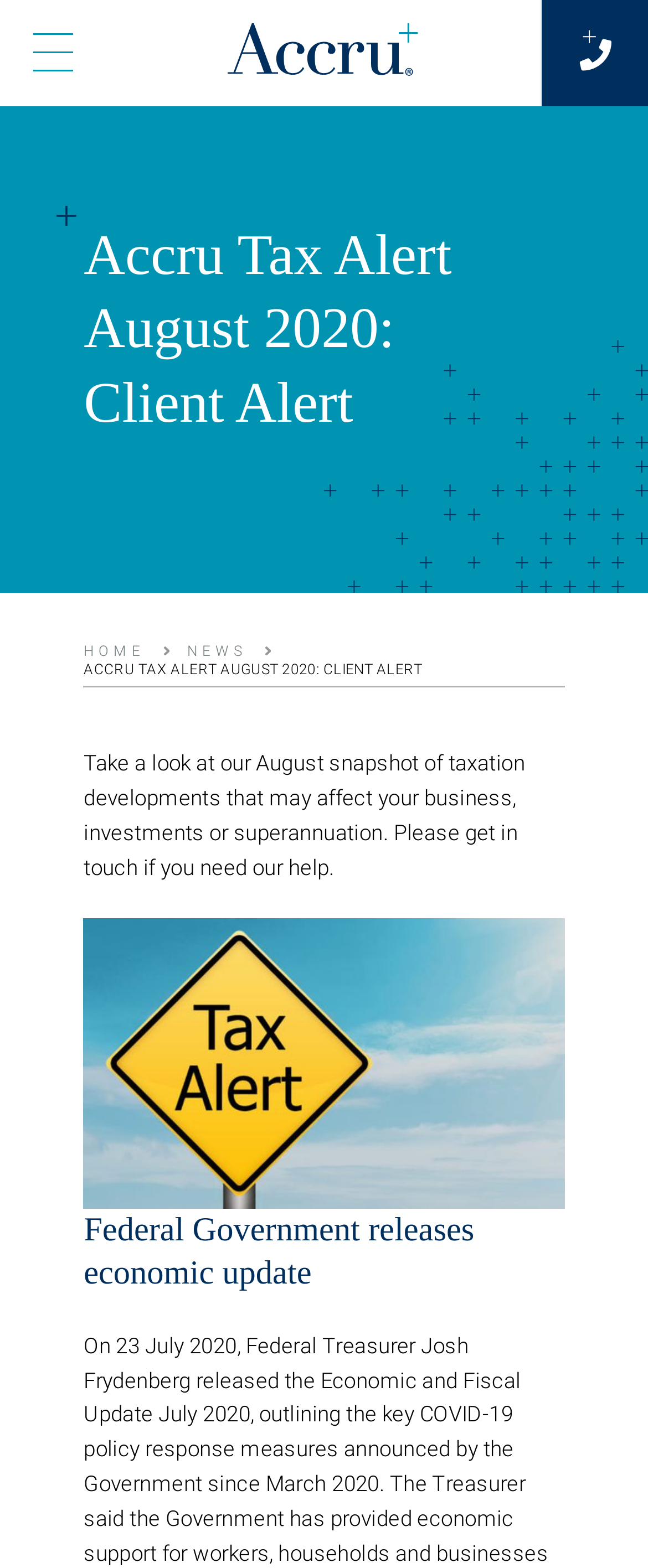What is the purpose of the article?
Look at the image and respond with a one-word or short-phrase answer.

To inform about taxation developments